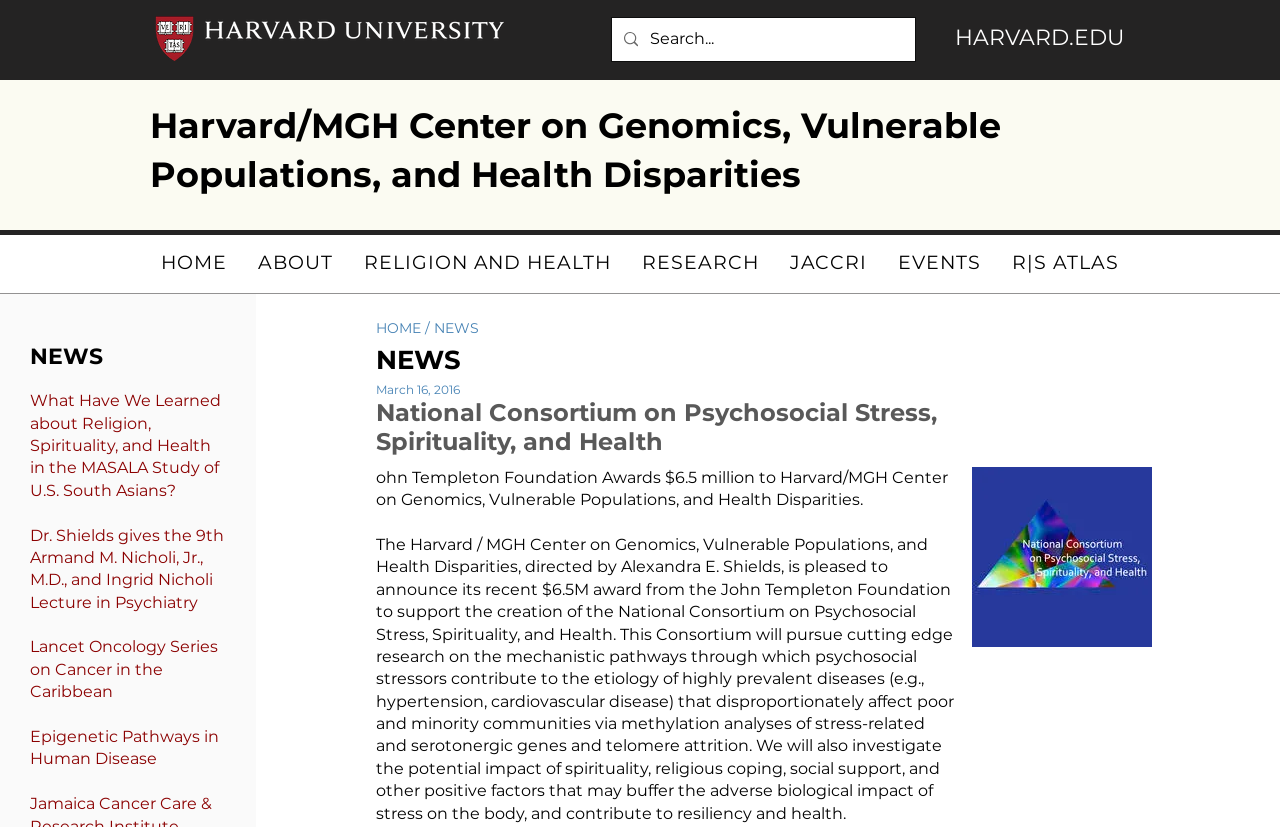Based on the image, provide a detailed response to the question:
How many search boxes are on the page?

I found the answer by looking at the searchbox element with the text 'Search...' which is under the generic element with the text 'Search'.